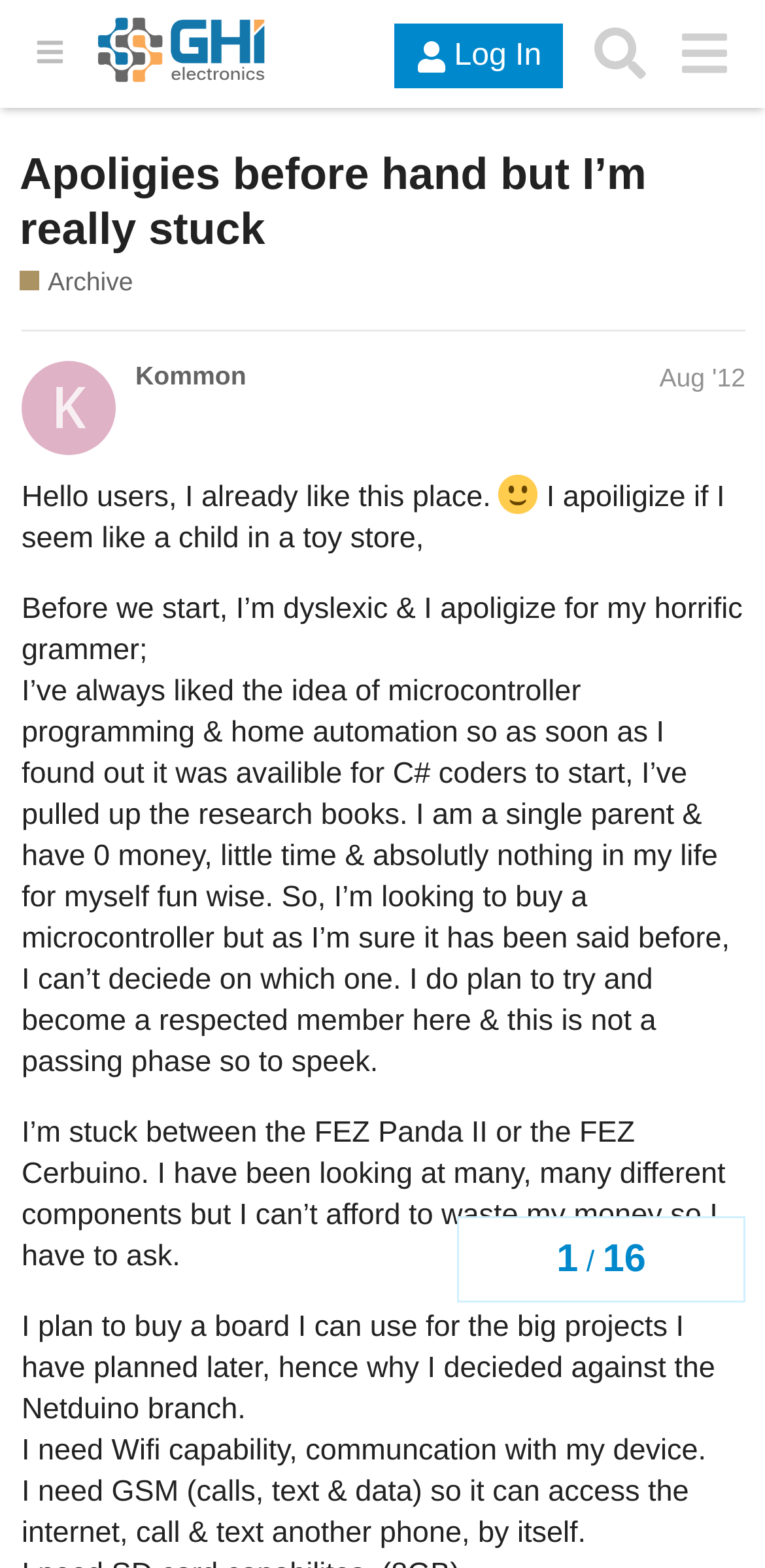What is the user looking for in a microcontroller?
Please give a detailed and thorough answer to the question, covering all relevant points.

I determined the answer by reading the static text elements which mention the user's requirements for a microcontroller, including Wifi capability and GSM for calls, text, and data.